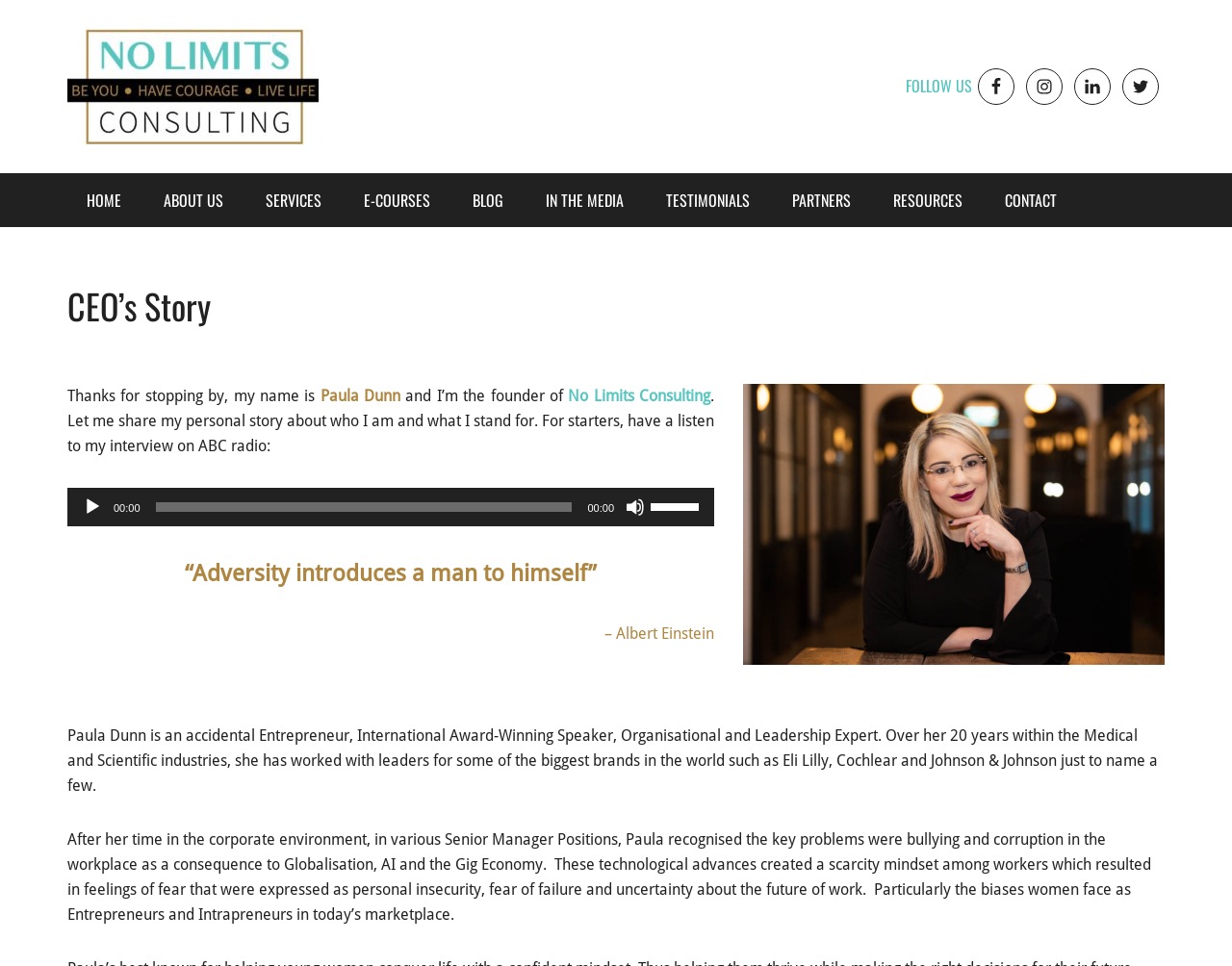For the element described, predict the bounding box coordinates as (top-left x, top-left y, bottom-right x, bottom-right y). All values should be between 0 and 1. Element description: About Us

[0.117, 0.179, 0.197, 0.235]